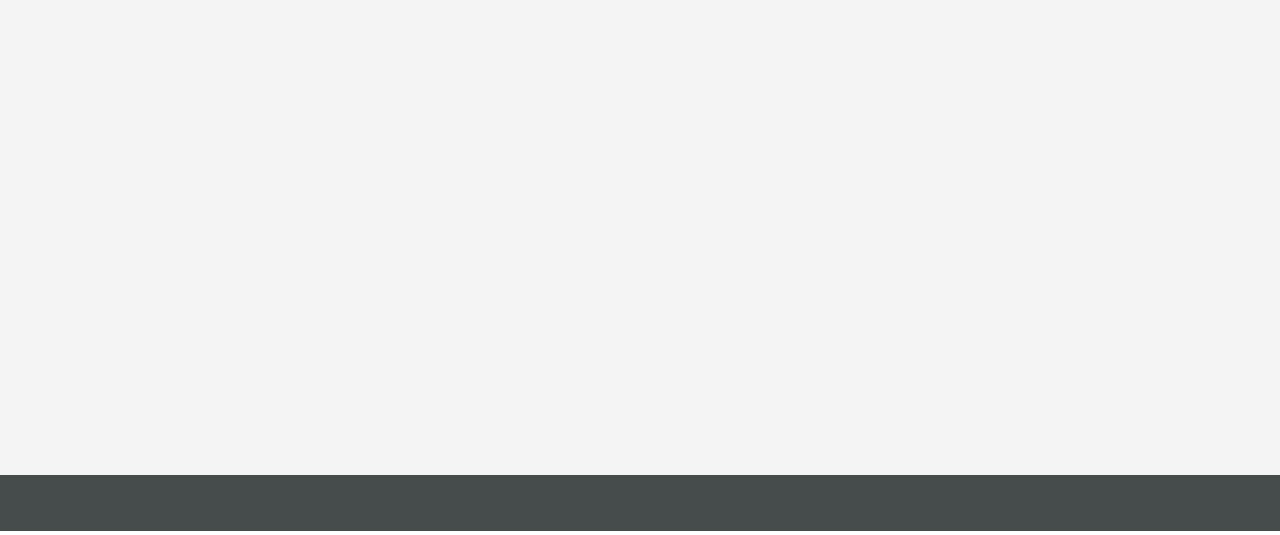What is the copyright year? Analyze the screenshot and reply with just one word or a short phrase.

2024